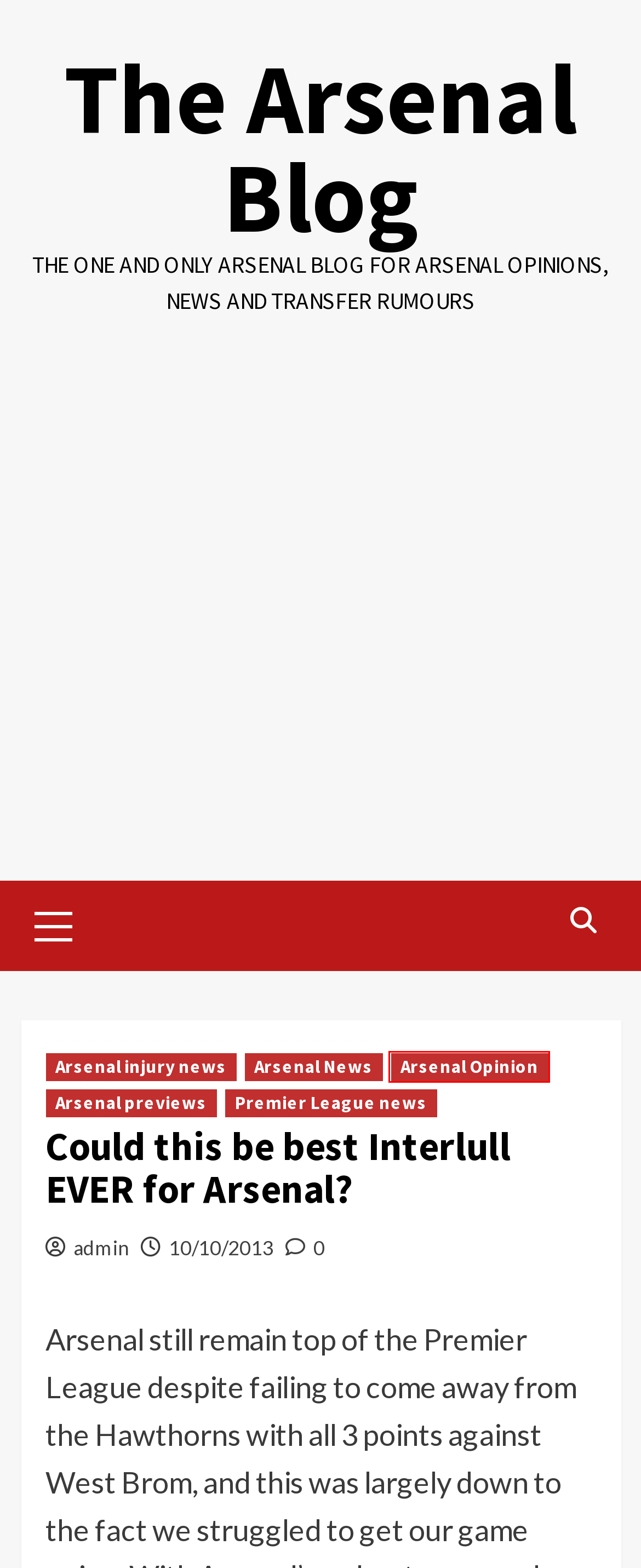You are presented with a screenshot of a webpage containing a red bounding box around an element. Determine which webpage description best describes the new webpage after clicking on the highlighted element. Here are the candidates:
A. October 2013 – The Arsenal Blog
B. Premier League news – The Arsenal Blog
C. Arsenal Opinion – The Arsenal Blog
D. Fingers crossed – No Injuries will let Arsenal challenge for title – The Arsenal Blog
E. Arsenal News – The Arsenal Blog
F. The Arsenal Blog – The One and Only Arsenal Blog For Arsenal Opinions, news and transfer rumours
G. admin – The Arsenal Blog
H. Arsenal previews – The Arsenal Blog

C